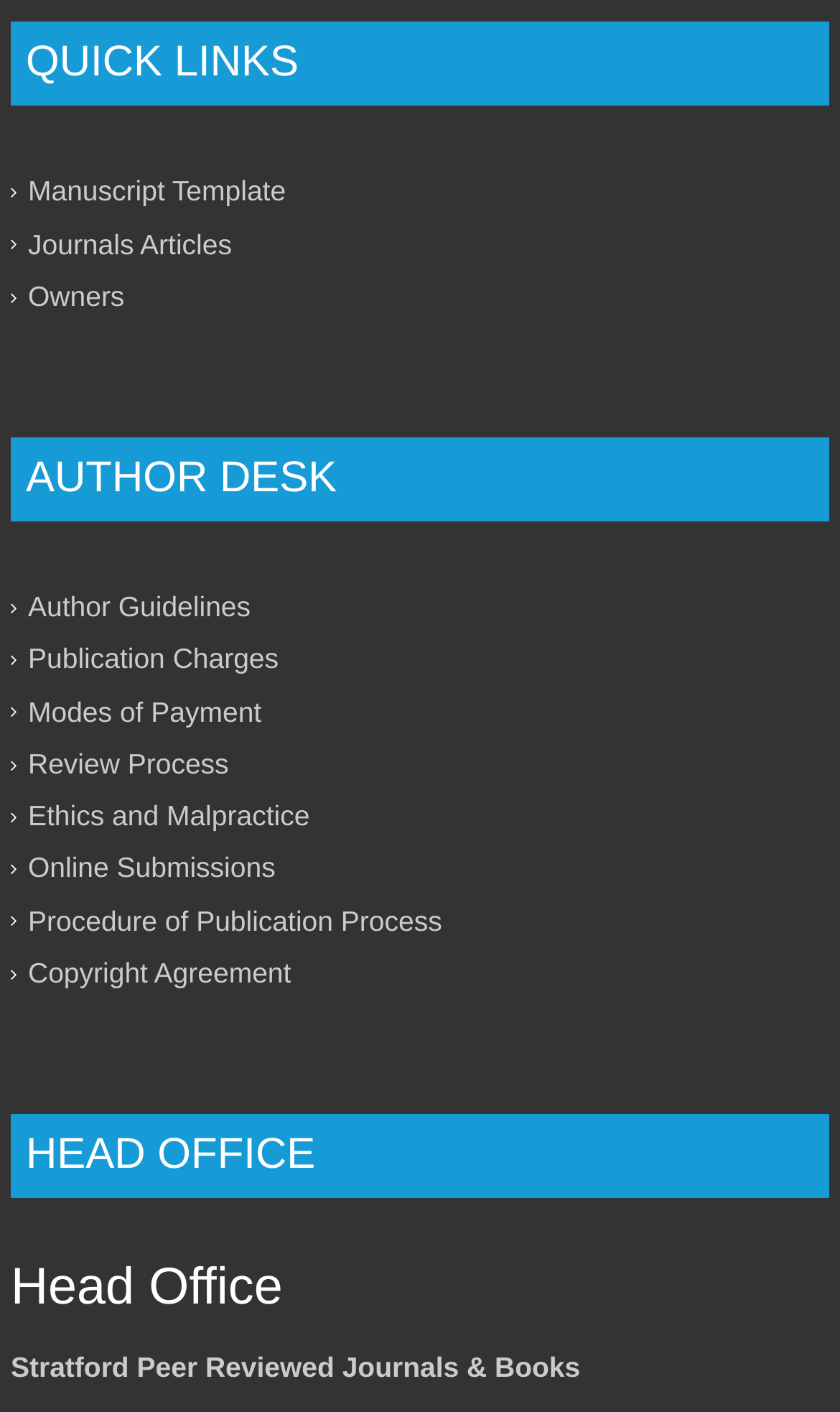How many links are under 'AUTHOR DESK'?
Please answer the question with a detailed and comprehensive explanation.

There are 8 links under the 'AUTHOR DESK' heading, which are 'Author Guidelines', 'Publication Charges', 'Modes of Payment', 'Review Process', 'Ethics and Malpractice', 'Online Submissions', 'Procedure of Publication Process', and 'Copyright Agreement'. These links have bounding box coordinates ranging from [0.033, 0.418, 0.298, 0.441] to [0.033, 0.677, 0.346, 0.7].